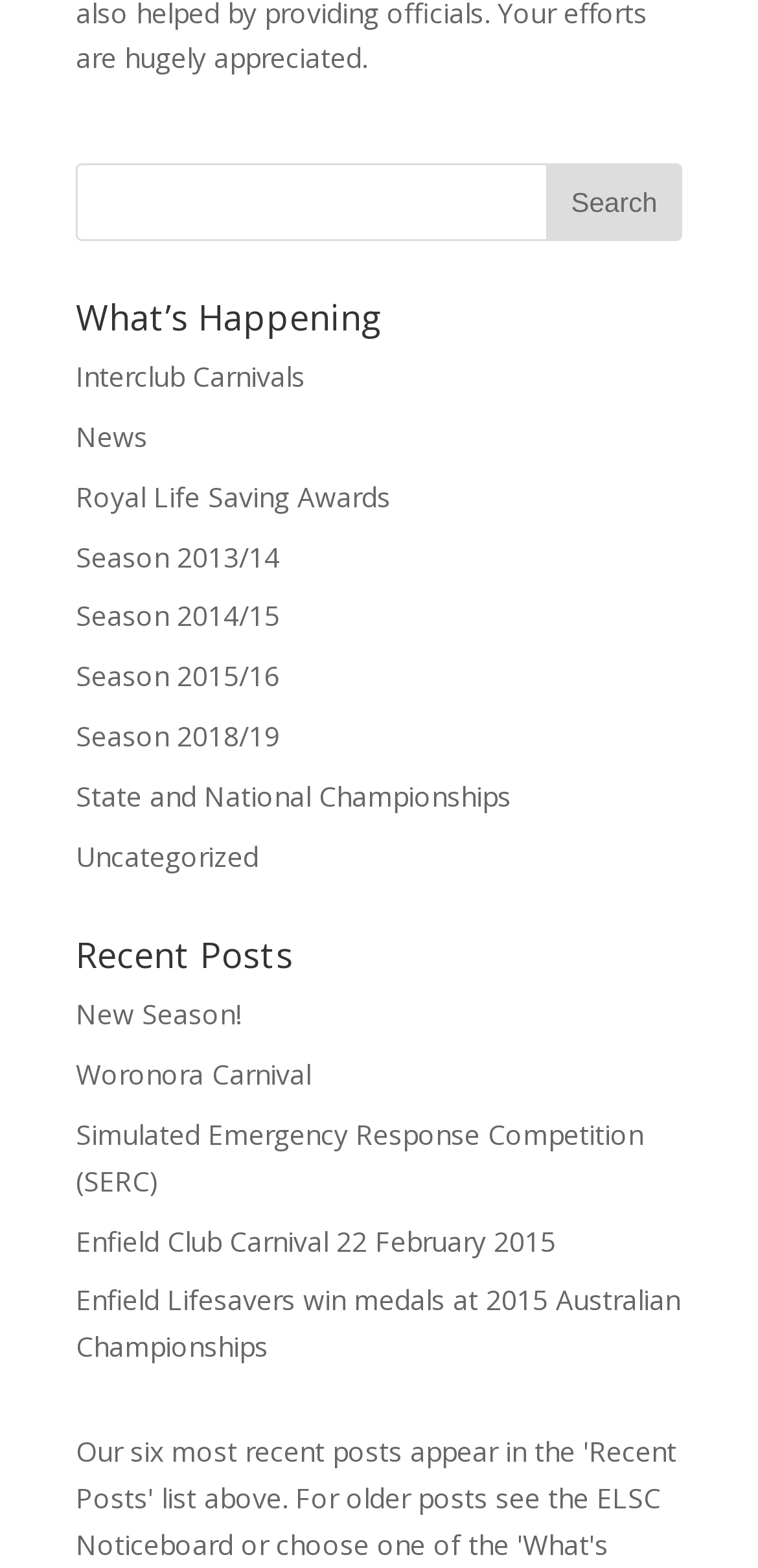Identify the bounding box coordinates for the region to click in order to carry out this instruction: "click on What’s Happening". Provide the coordinates using four float numbers between 0 and 1, formatted as [left, top, right, bottom].

[0.1, 0.191, 0.9, 0.226]